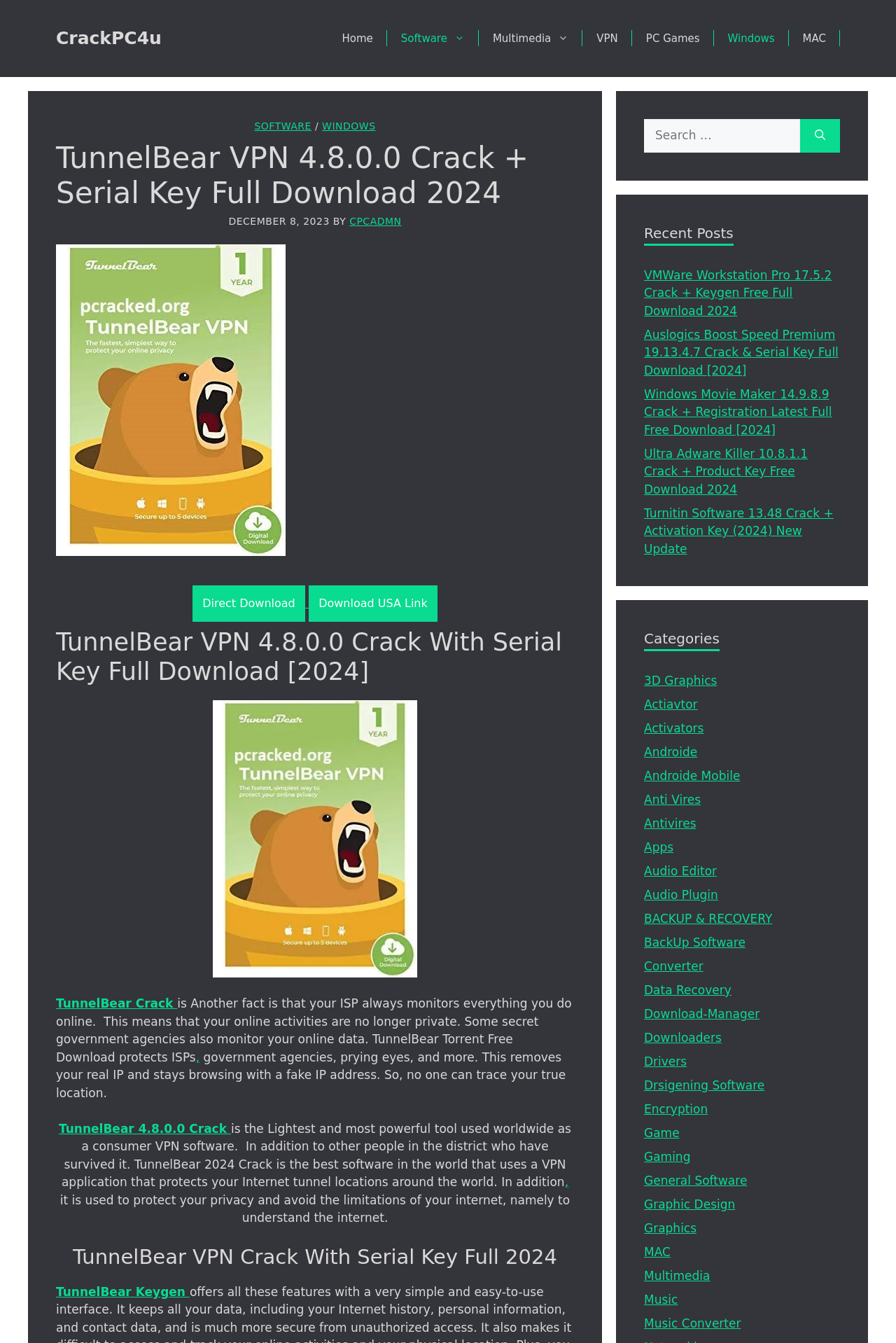Determine the bounding box coordinates of the section to be clicked to follow the instruction: "Click on the 'TunnelBear VPN 4.8.0.0 Crack + Serial Key Full Download 2024' link". The coordinates should be given as four float numbers between 0 and 1, formatted as [left, top, right, bottom].

[0.062, 0.105, 0.641, 0.157]